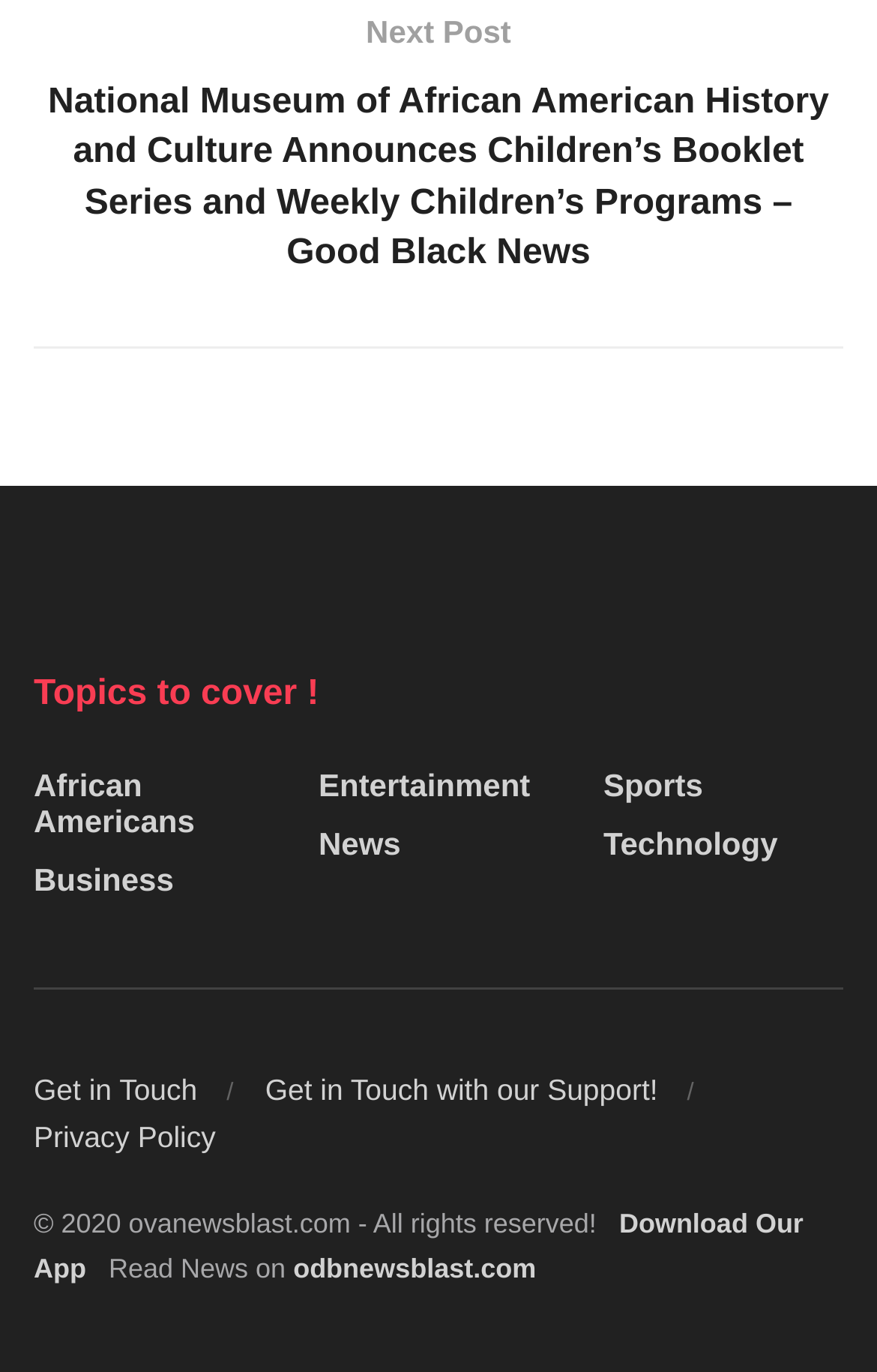Could you highlight the region that needs to be clicked to execute the instruction: "Read about National Museum of African American History and Culture"?

[0.038, 0.057, 0.962, 0.204]